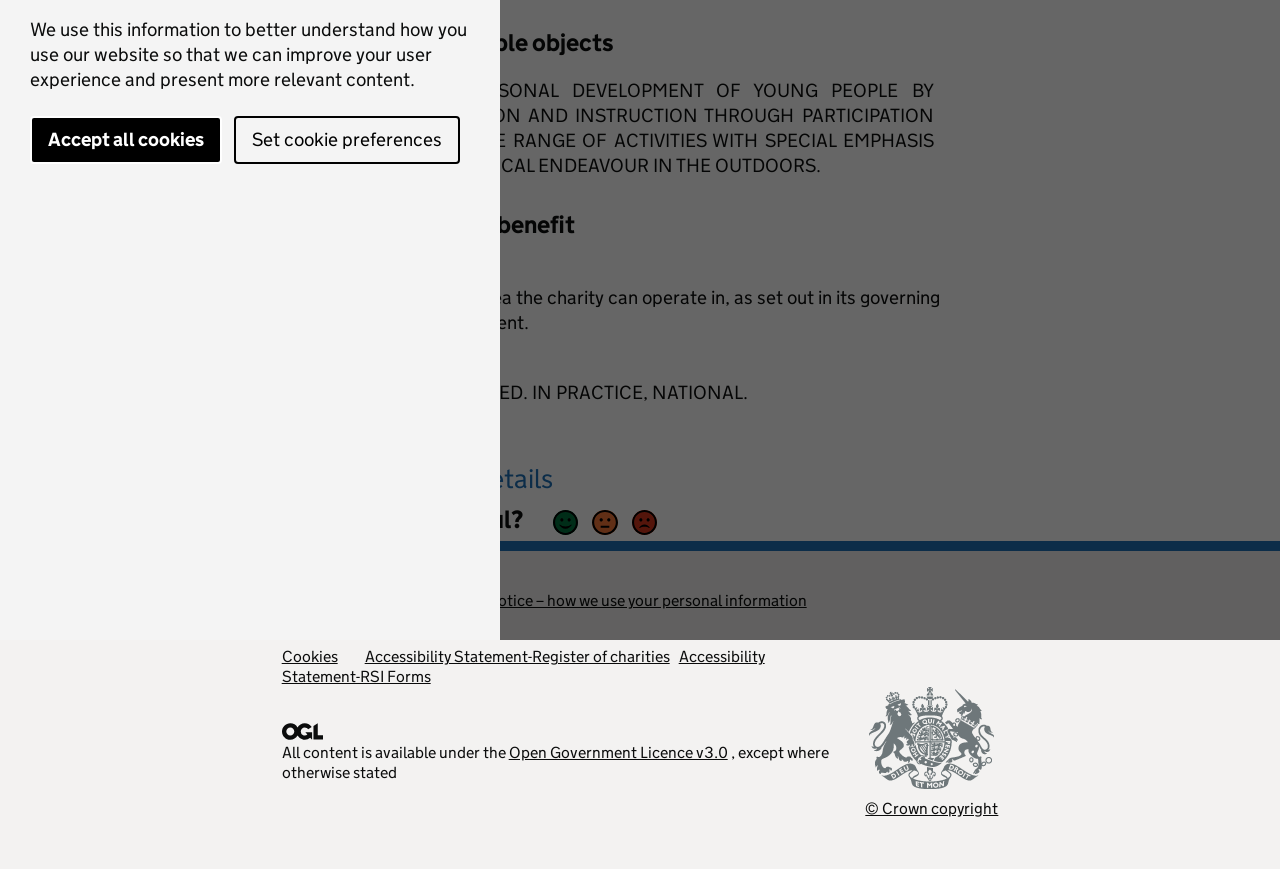Given the element description, predict the bounding box coordinates in the format (top-left x, top-left y, bottom-right x, bottom-right y), using floating point numbers between 0 and 1: Set cookie preferences

[0.183, 0.133, 0.359, 0.189]